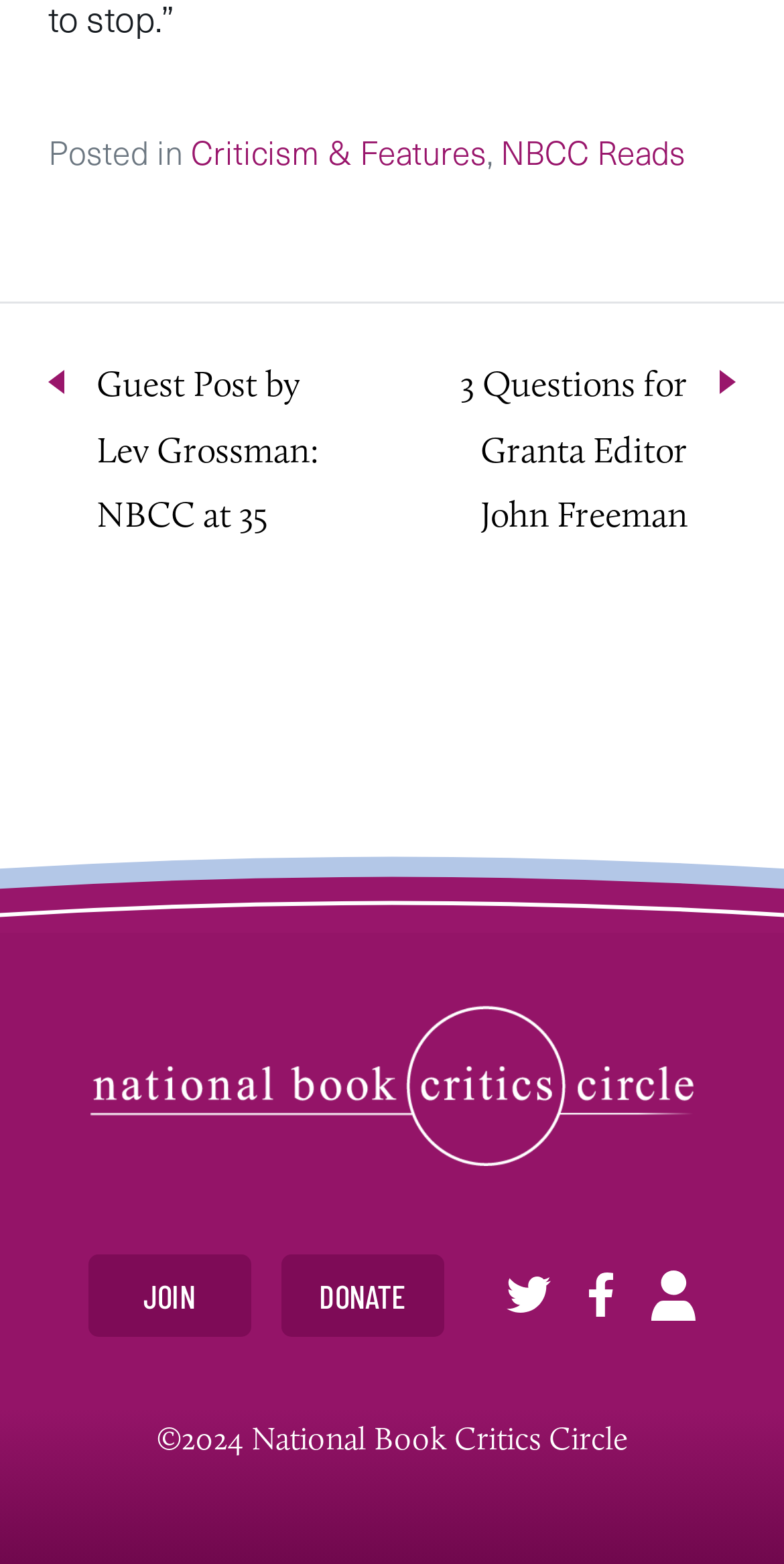Please specify the bounding box coordinates of the region to click in order to perform the following instruction: "Read about Current Research Info & Airborne Remote Sensing Images - BP Oil Spill Images".

None